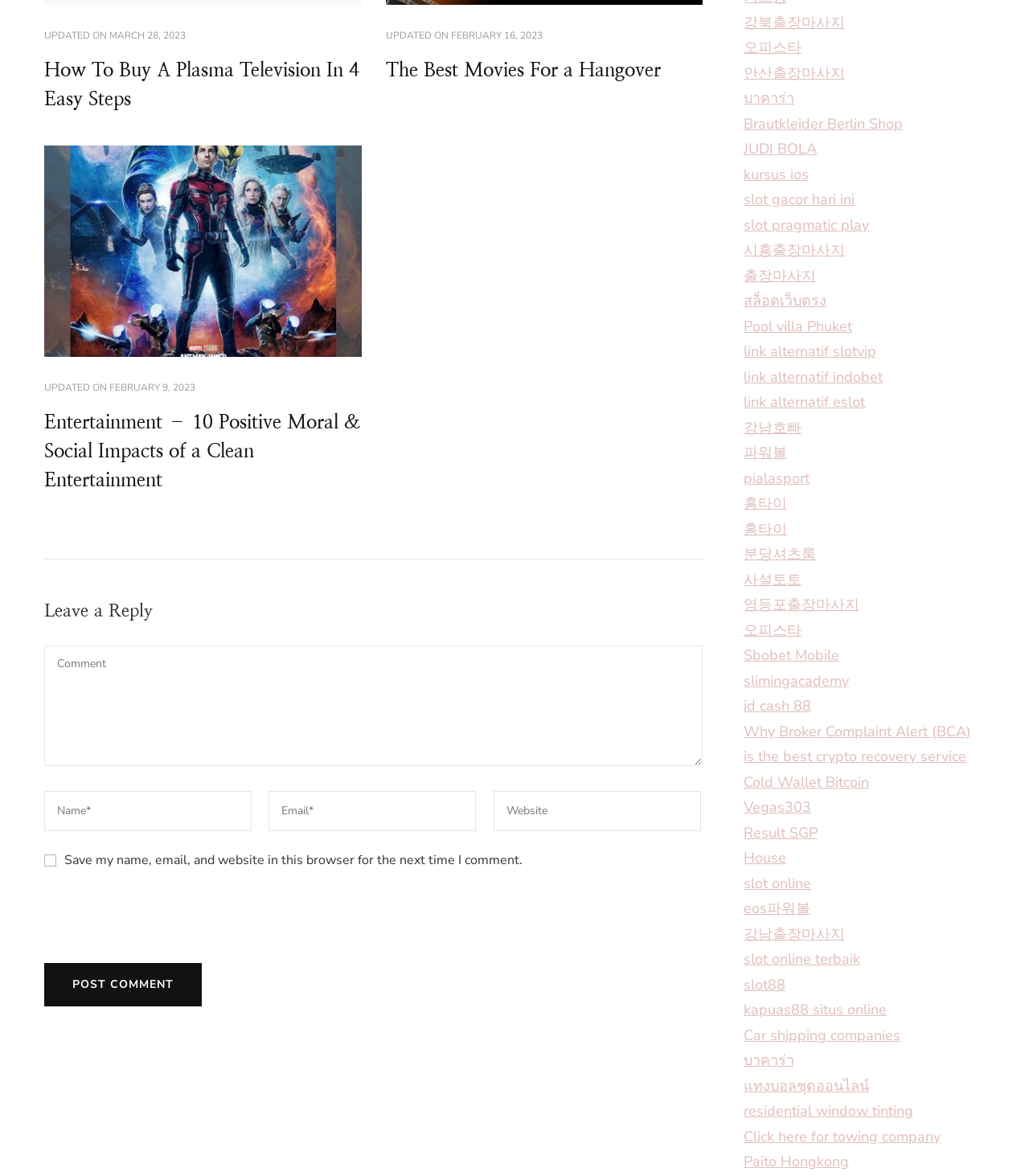Please identify the bounding box coordinates of the element I need to click to follow this instruction: "Enter your name in the required text field".

[0.043, 0.549, 0.683, 0.652]